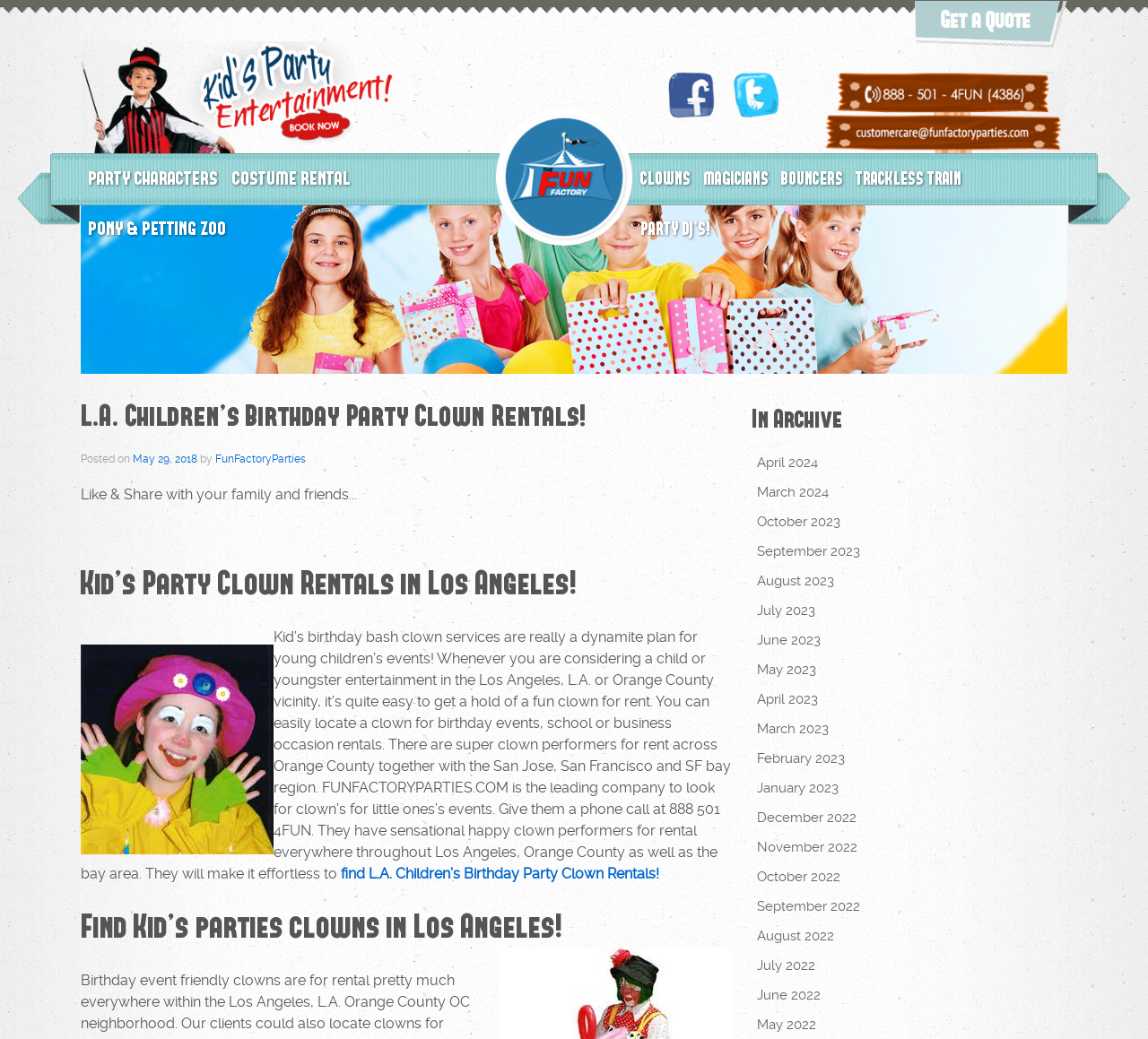Determine the bounding box coordinates of the UI element that matches the following description: "September 2022". The coordinates should be four float numbers between 0 and 1 in the format [left, top, right, bottom].

[0.659, 0.859, 0.838, 0.887]